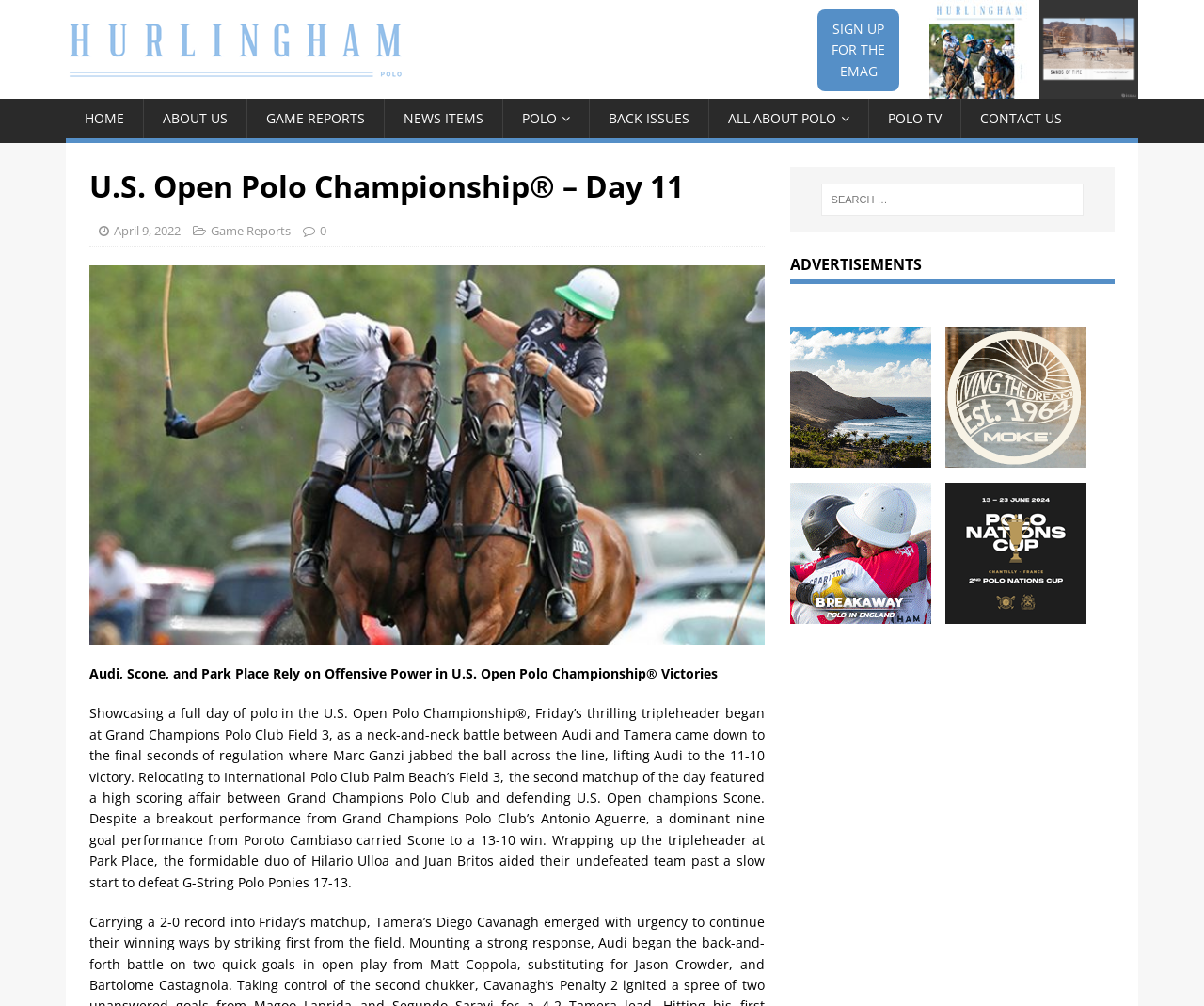Identify the bounding box coordinates for the UI element described as follows: alt="Breakaway Polo in England". Use the format (top-left x, top-left y, bottom-right x, bottom-right y) and ensure all values are floating point numbers between 0 and 1.

[0.656, 0.6, 0.773, 0.618]